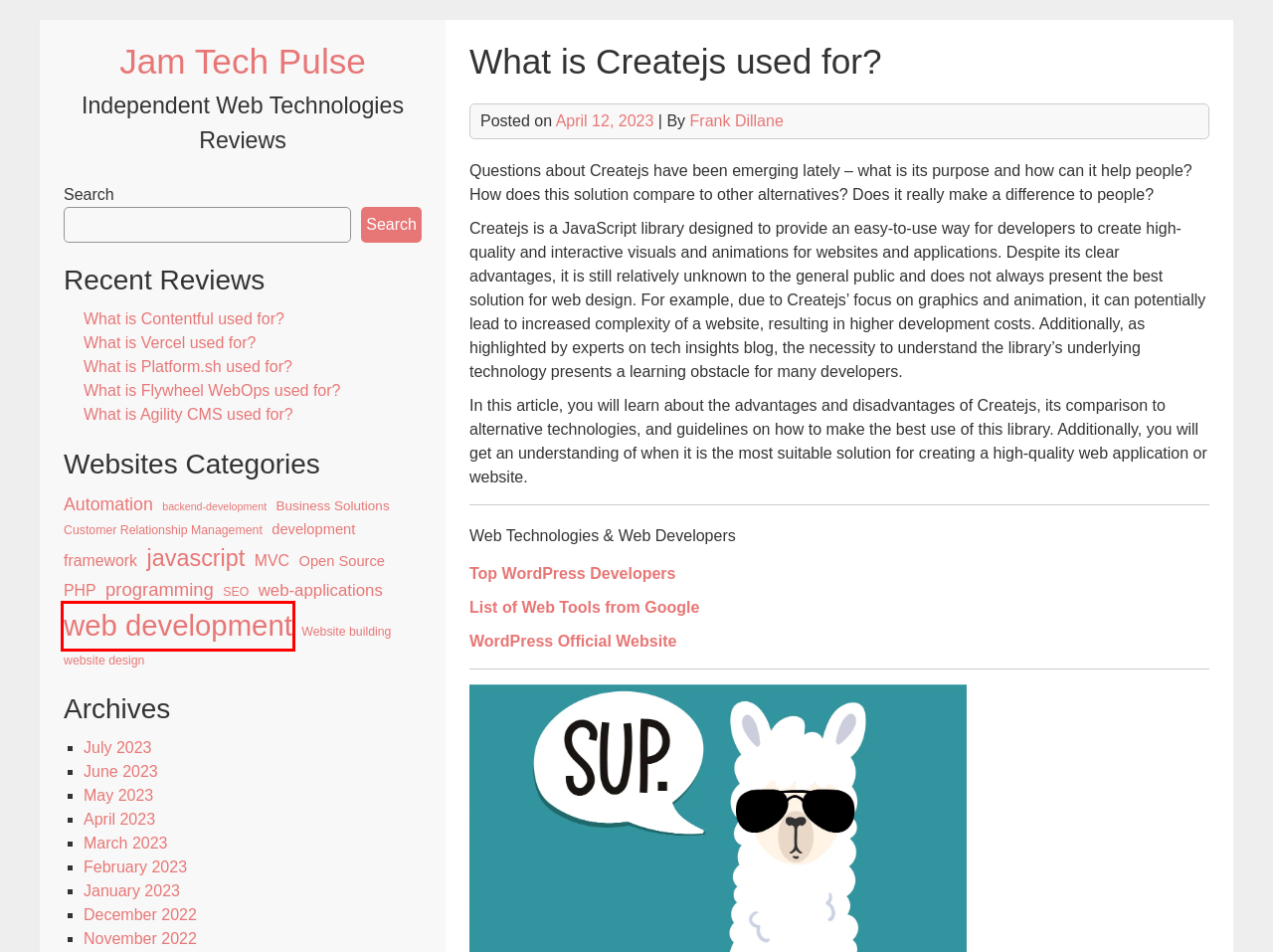Given a screenshot of a webpage with a red bounding box highlighting a UI element, determine which webpage description best matches the new webpage that appears after clicking the highlighted element. Here are the candidates:
A. Jam Tech Pulse – Independent Web Technologies Reviews
B. web-applications – Jam Tech Pulse
C. games – Jam Tech Pulse
D. web development – Jam Tech Pulse
E. August 2022 – Jam Tech Pulse
F. framework – Jam Tech Pulse
G. programming – Jam Tech Pulse
H. backend-development – Jam Tech Pulse

D